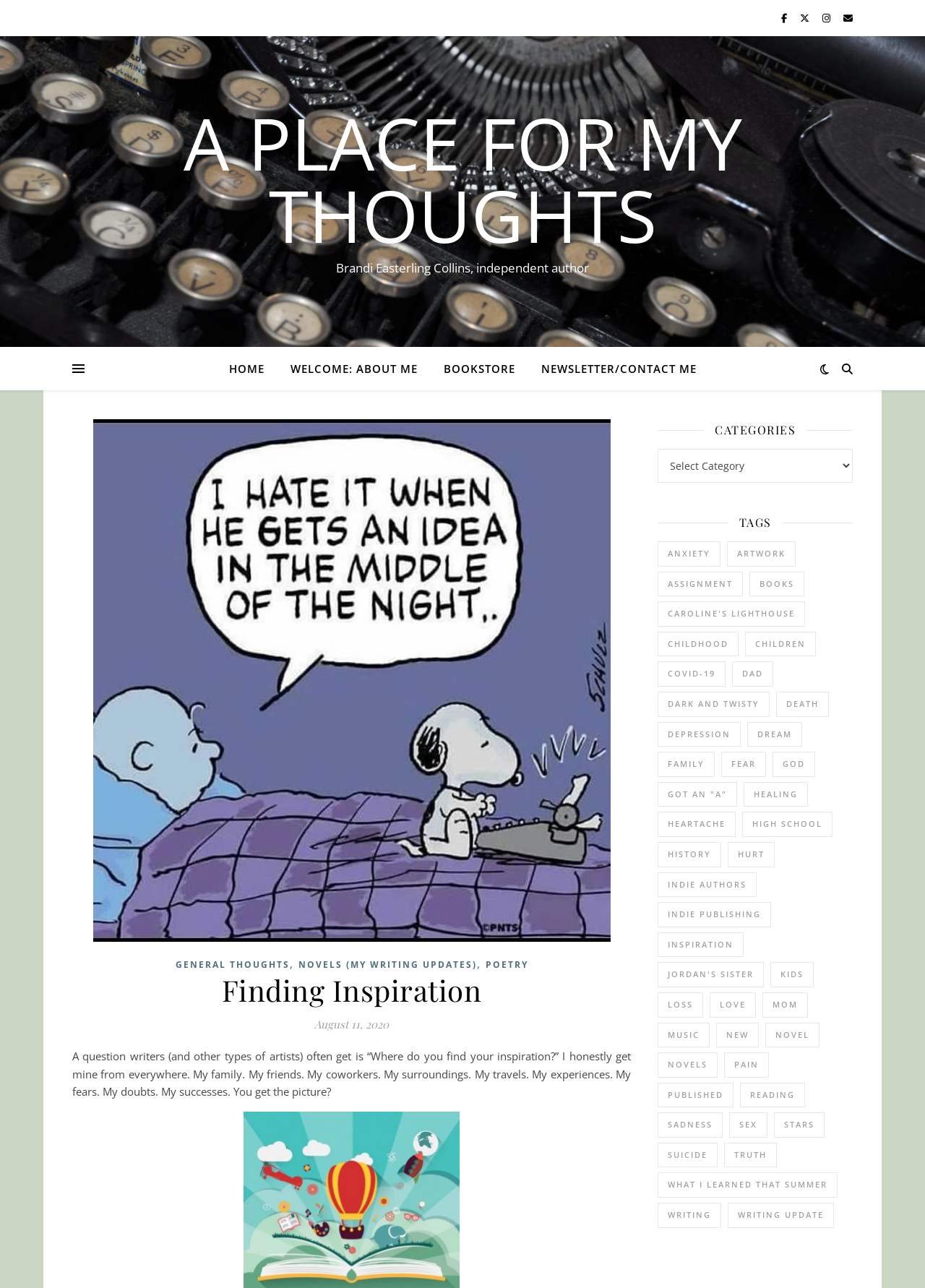Describe all the key features and sections of the webpage thoroughly.

This webpage is a personal blog called "Finding Inspiration – A place for my thoughts" by Brandi Easterling Collins, an independent author. At the top, there are four social media links aligned horizontally. Below them, there is a layout table with a heading "A PLACE FOR MY THOUGHTS" and a subheading "Brandi Easterling Collins, independent author". 

On the left side, there are four navigation links: "HOME", "WELCOME: ABOUT ME", "BOOKSTORE", and "NEWSLETTER/CONTACT ME". Below these links, there is an image titled "Snoopy's Night Idea". 

On the right side, there is a header section with a heading "Finding Inspiration" and a subheading "August 11, 2020". Below this, there is a paragraph of text discussing where the author finds inspiration. 

Further down, there is a section with categories and tags. The categories section has a heading "CATEGORIES" and a dropdown menu with various categories. The tags section has a heading "TAGS" and a list of 25 tags, each with a number of items in parentheses. These tags are arranged vertically and are aligned to the left.

At the bottom right, there is a complementary section with a heading "CATEGORIES" and a list of categories, which seems to be a duplicate of the categories section above.